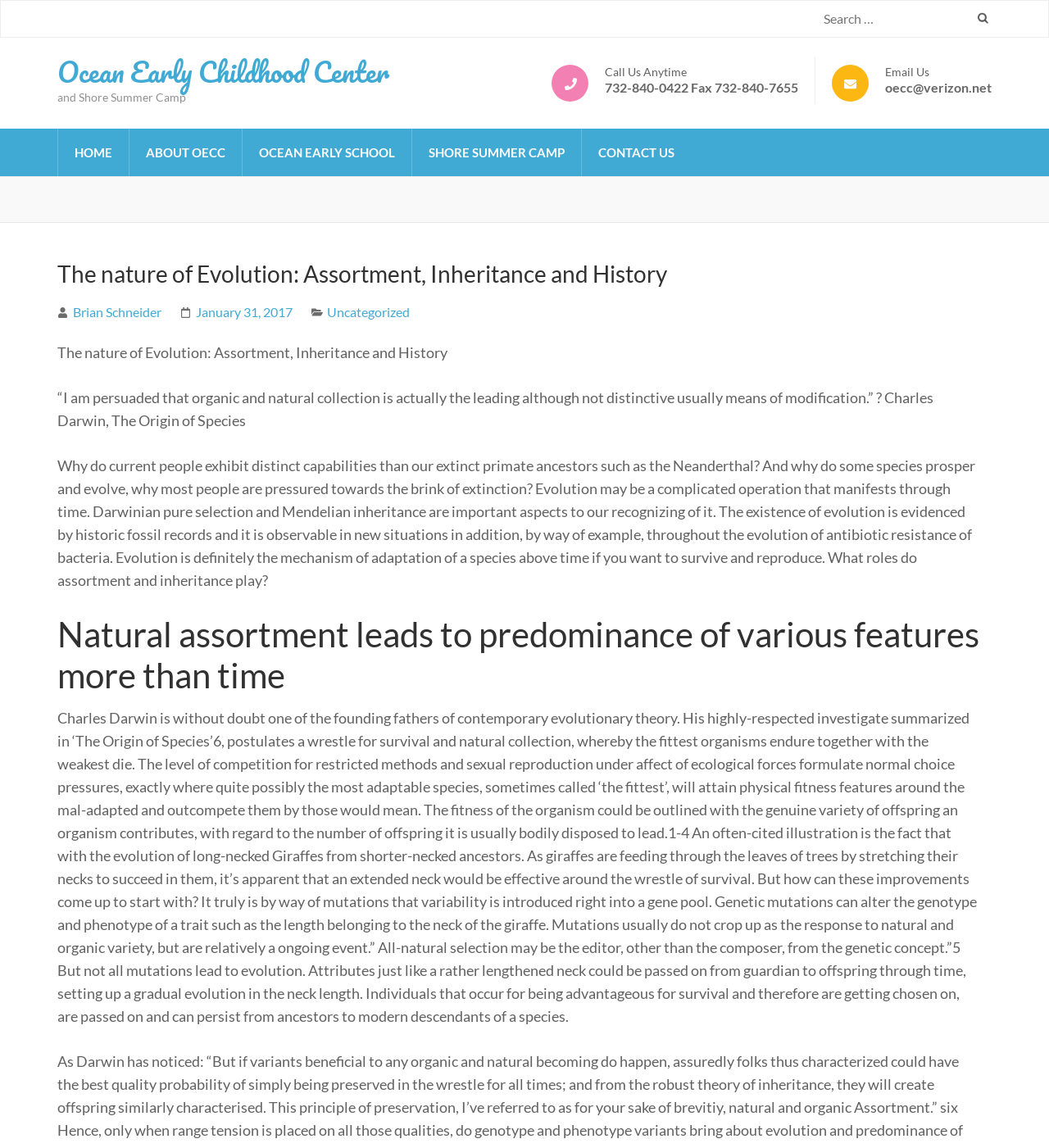Predict the bounding box coordinates of the UI element that matches this description: "Contact Us". The coordinates should be in the format [left, top, right, bottom] with each value between 0 and 1.

[0.555, 0.112, 0.659, 0.153]